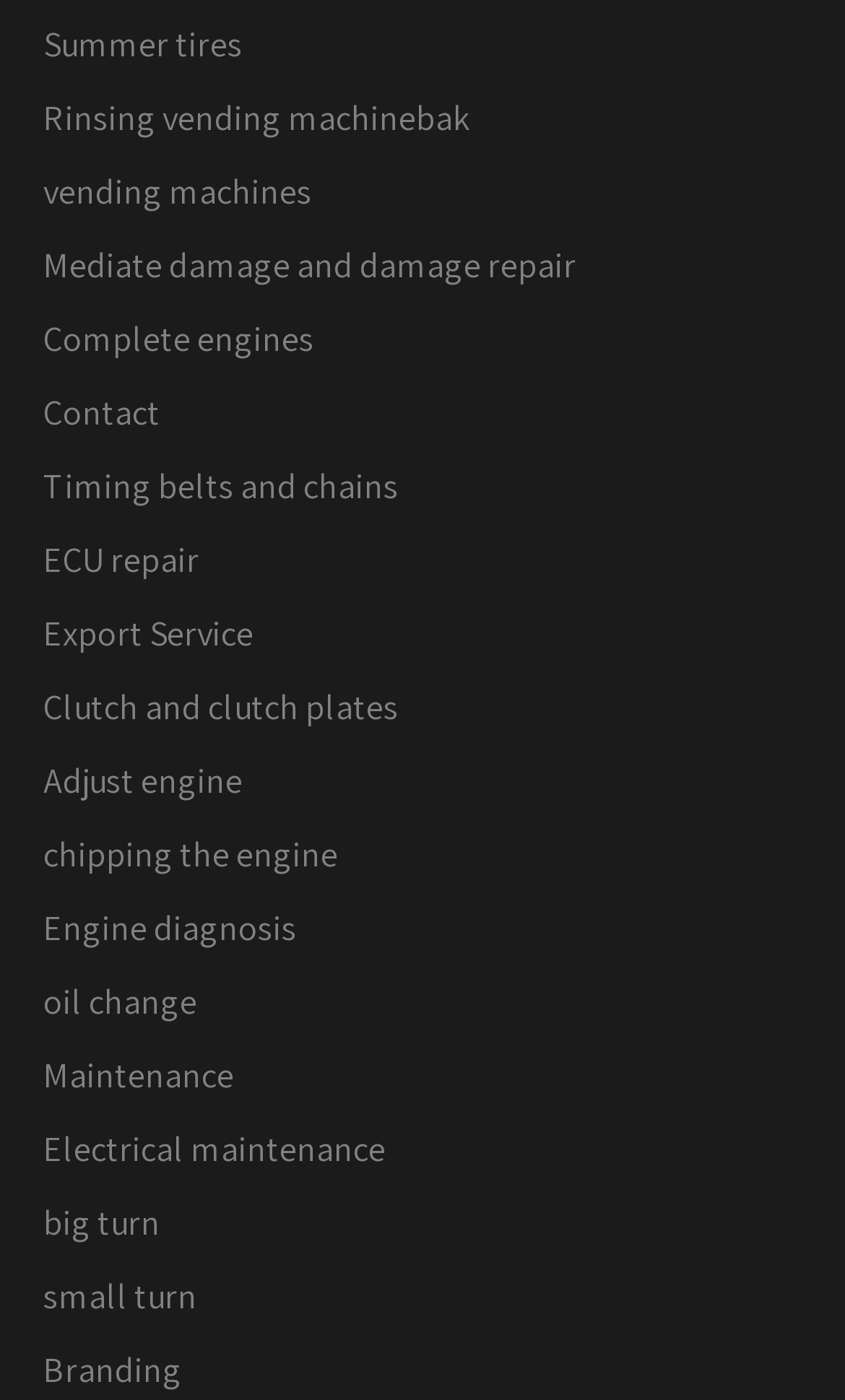Please find the bounding box coordinates of the element's region to be clicked to carry out this instruction: "Check oil change".

[0.051, 0.69, 0.233, 0.743]